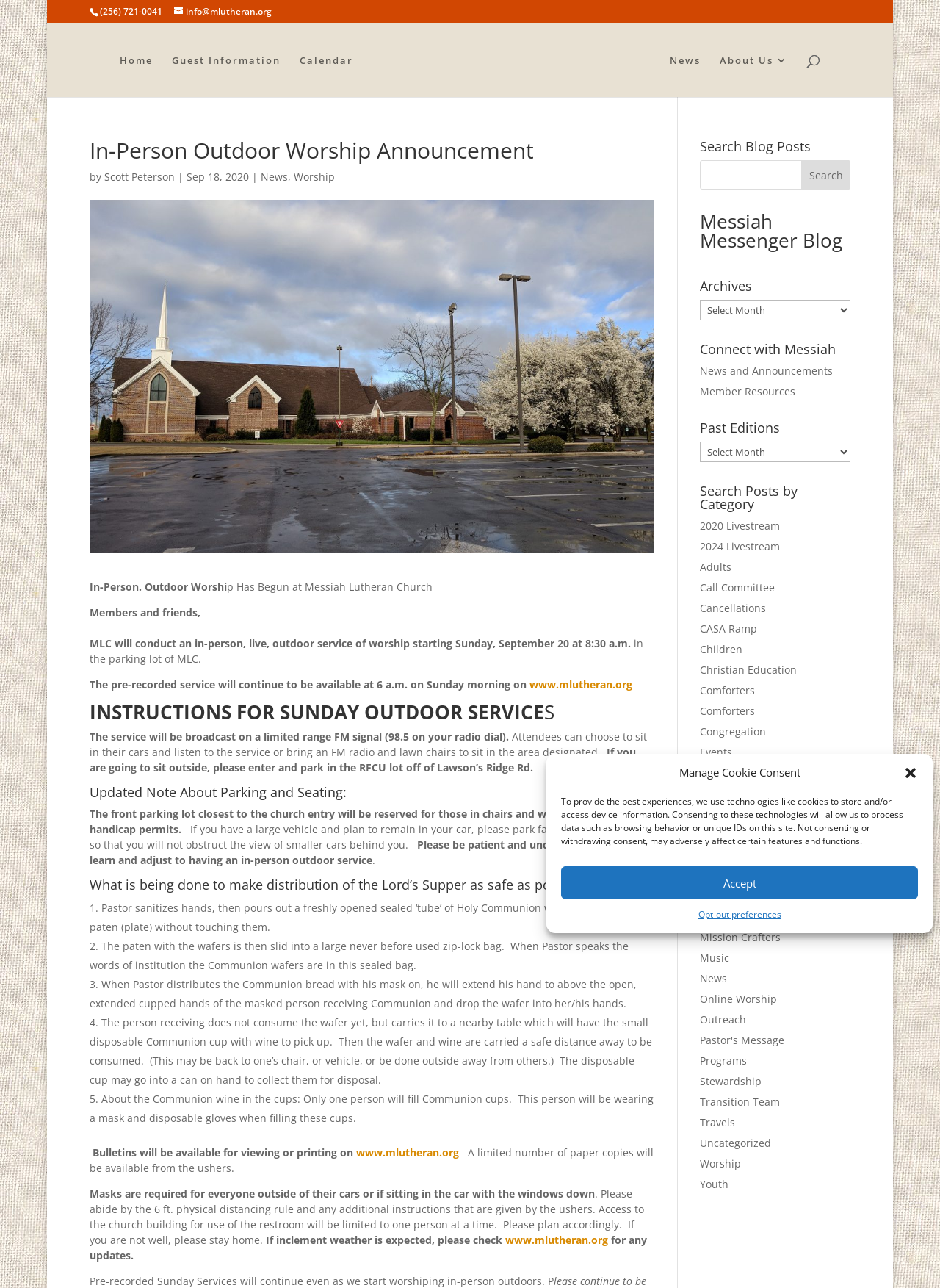Could you determine the bounding box coordinates of the clickable element to complete the instruction: "Call the church"? Provide the coordinates as four float numbers between 0 and 1, i.e., [left, top, right, bottom].

[0.106, 0.004, 0.172, 0.014]